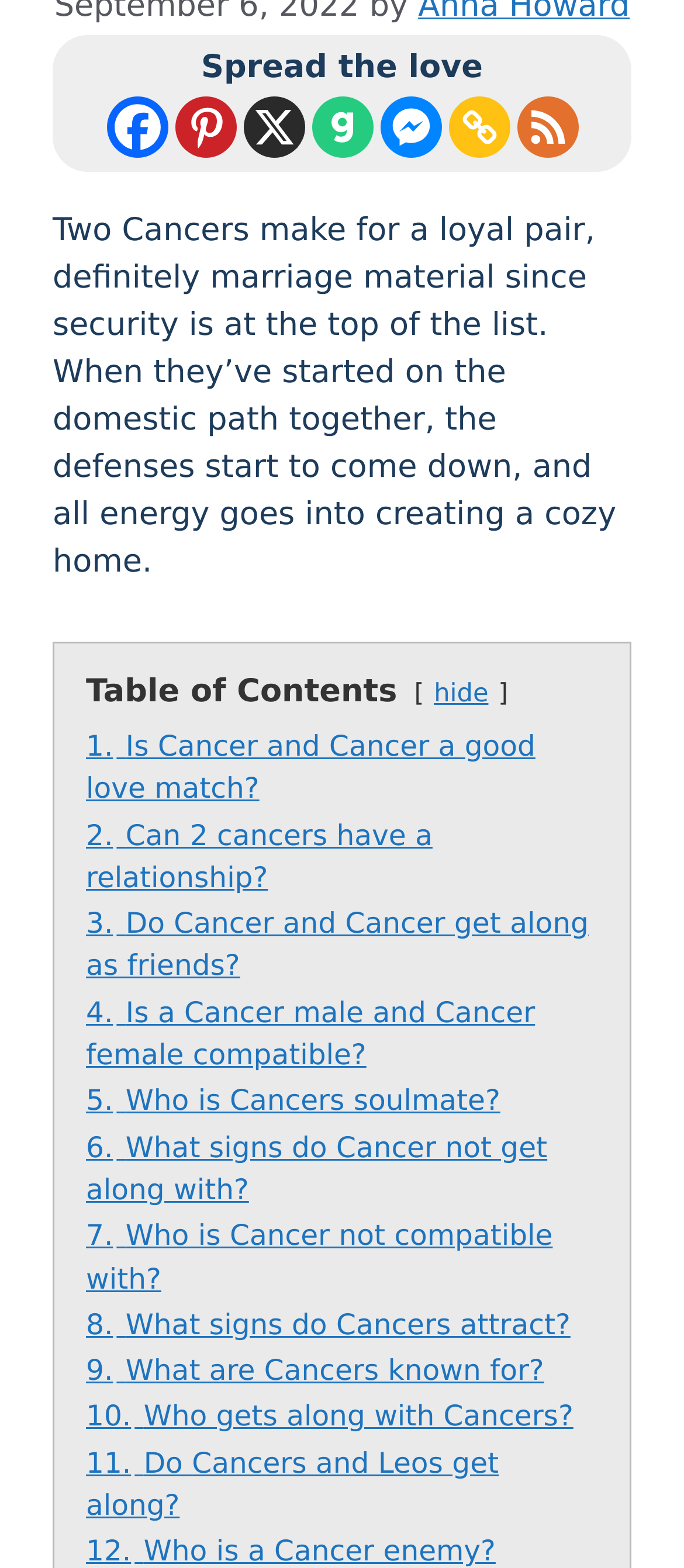For the following element description, predict the bounding box coordinates in the format (top-left x, top-left y, bottom-right x, bottom-right y). All values should be floating point numbers between 0 and 1. Description: aria-label="Copy Link" title="Copy Link"

[0.655, 0.061, 0.745, 0.101]